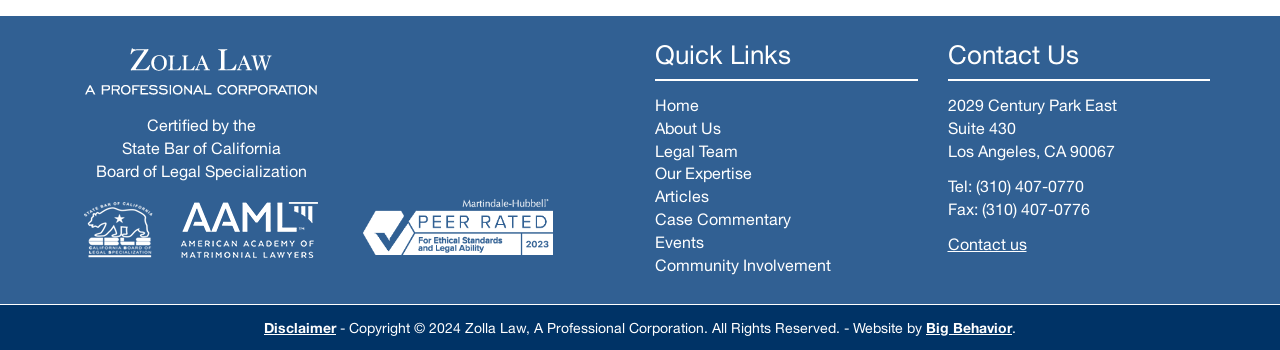With reference to the image, please provide a detailed answer to the following question: Who designed the website?

The website was designed by 'Big Behavior', which can be found in the link element at the bottom of the webpage, next to the 'Website by' text.